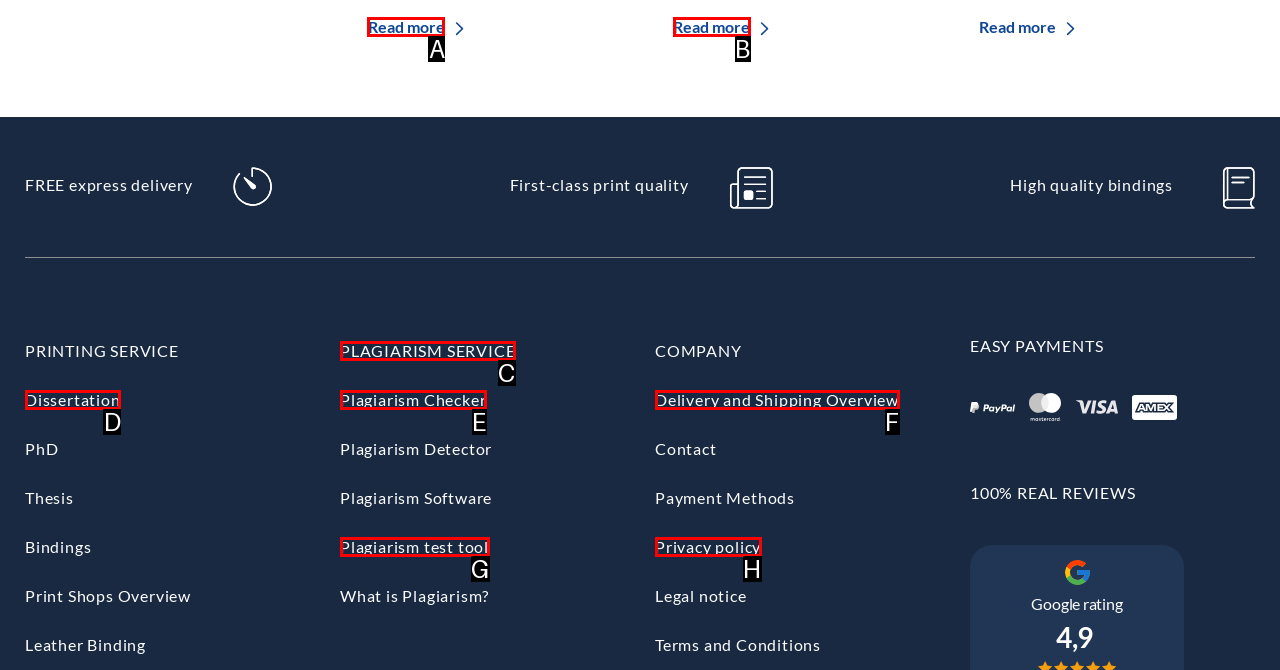Tell me which option best matches the description: Plagiarism test tool
Answer with the option's letter from the given choices directly.

G